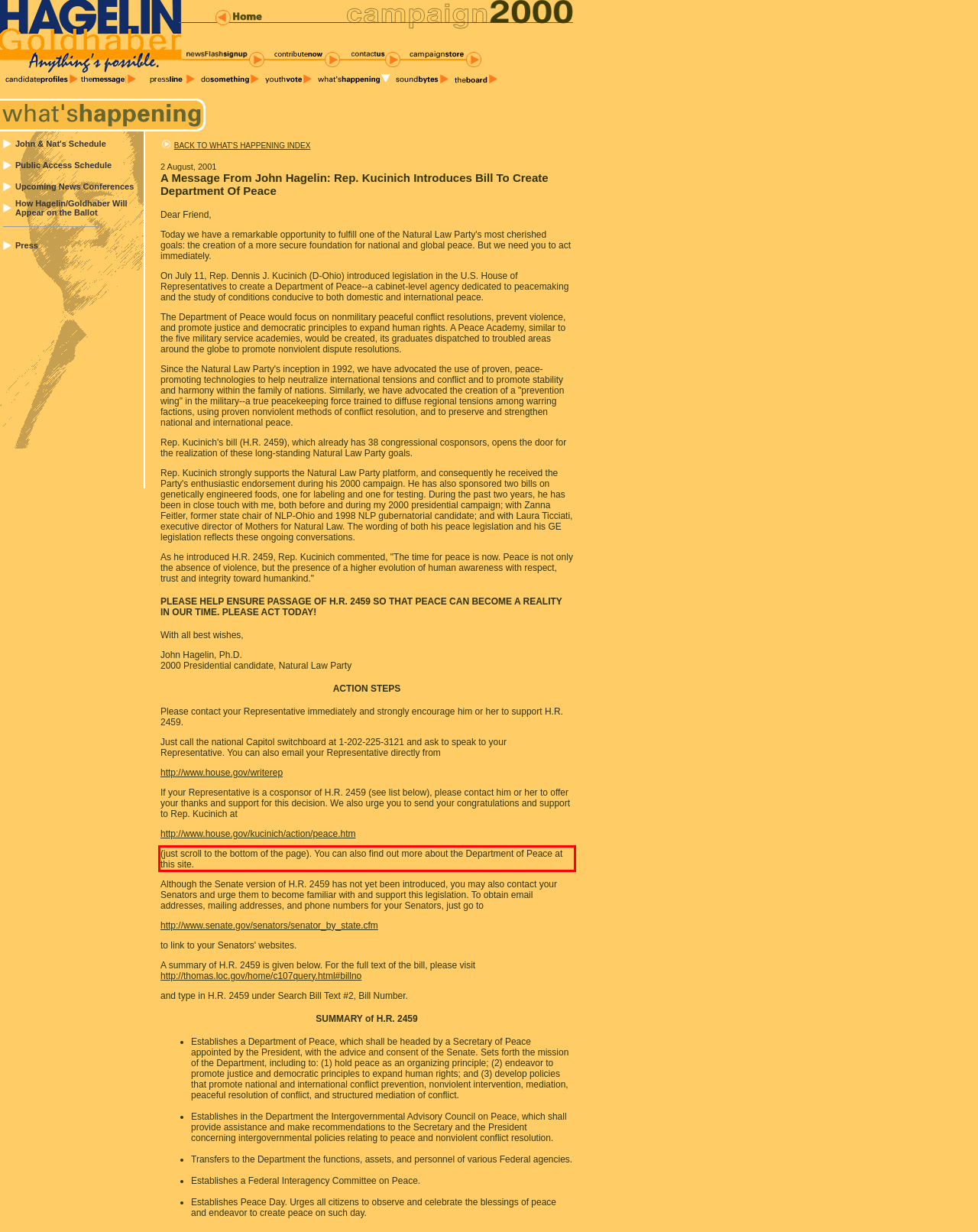Identify the red bounding box in the webpage screenshot and perform OCR to generate the text content enclosed.

(just scroll to the bottom of the page). You can also find out more about the Department of Peace at this site.